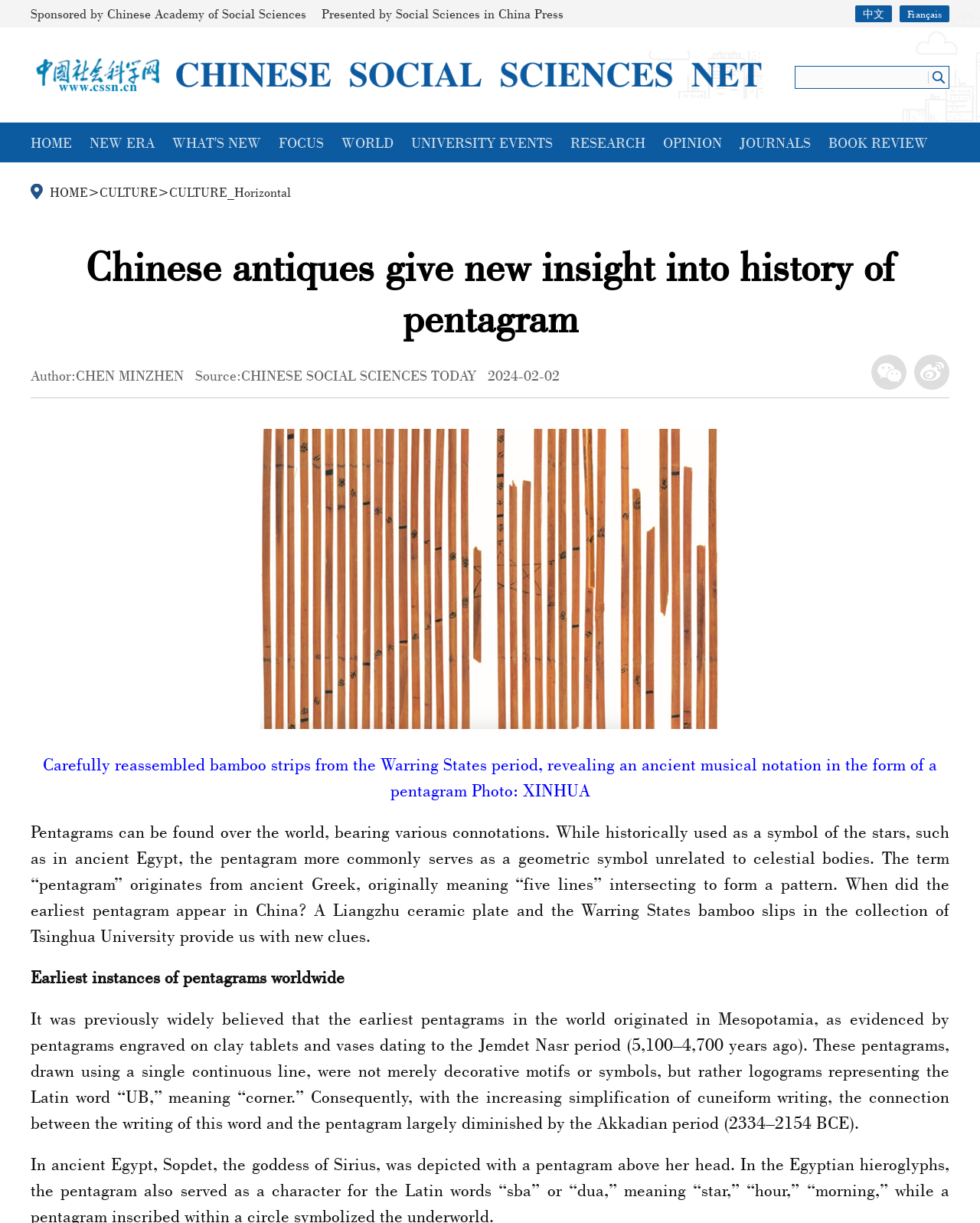Using the webpage screenshot and the element description name="s" placeholder="Search Teacher Tech:" title="Search", determine the bounding box coordinates. Specify the coordinates in the format (top-left x, top-left y, bottom-right x, bottom-right y) with values ranging from 0 to 1.

None